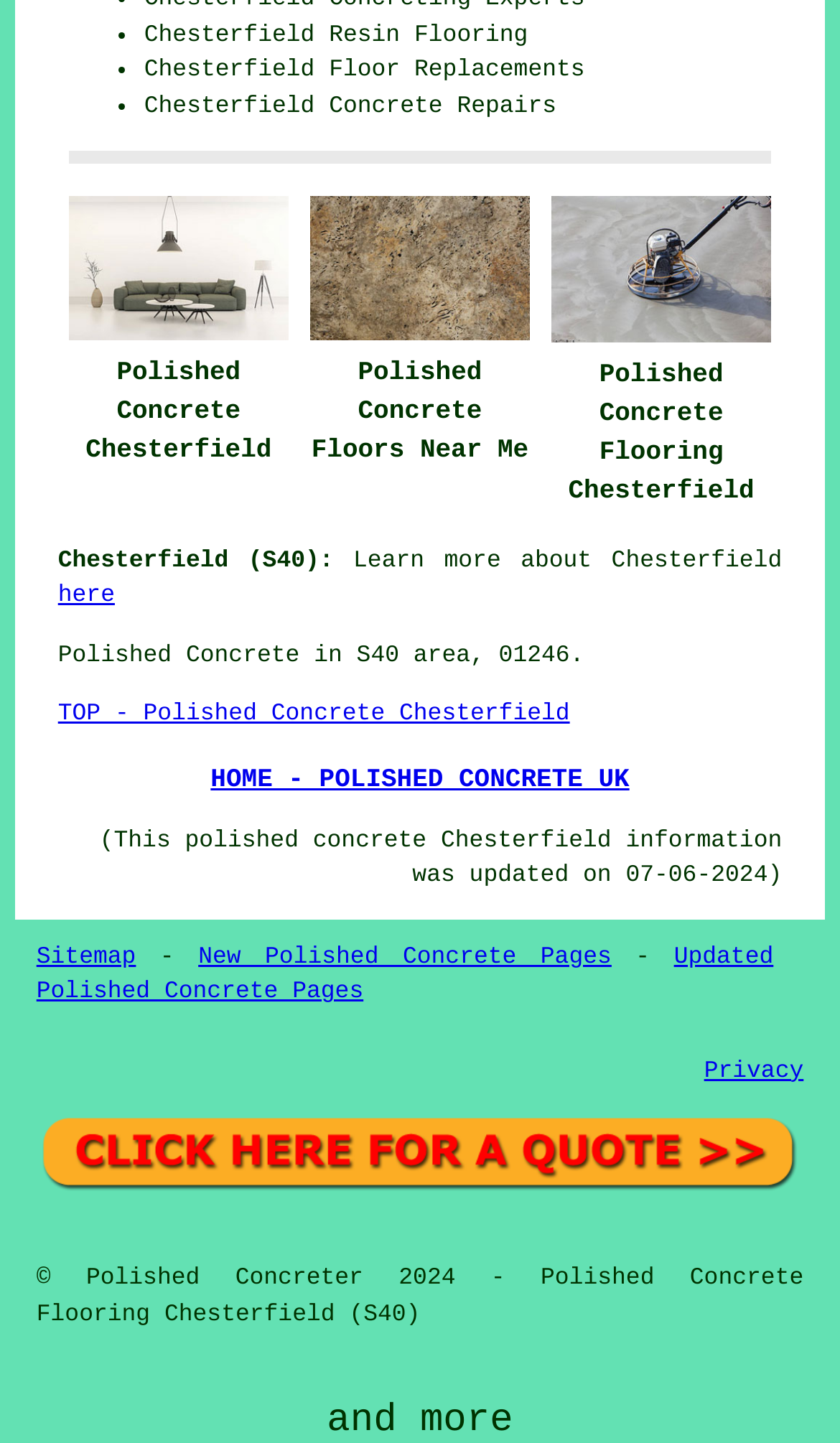Please find and report the bounding box coordinates of the element to click in order to perform the following action: "Visit the homepage of Polished Concrete UK". The coordinates should be expressed as four float numbers between 0 and 1, in the format [left, top, right, bottom].

[0.069, 0.526, 0.931, 0.553]